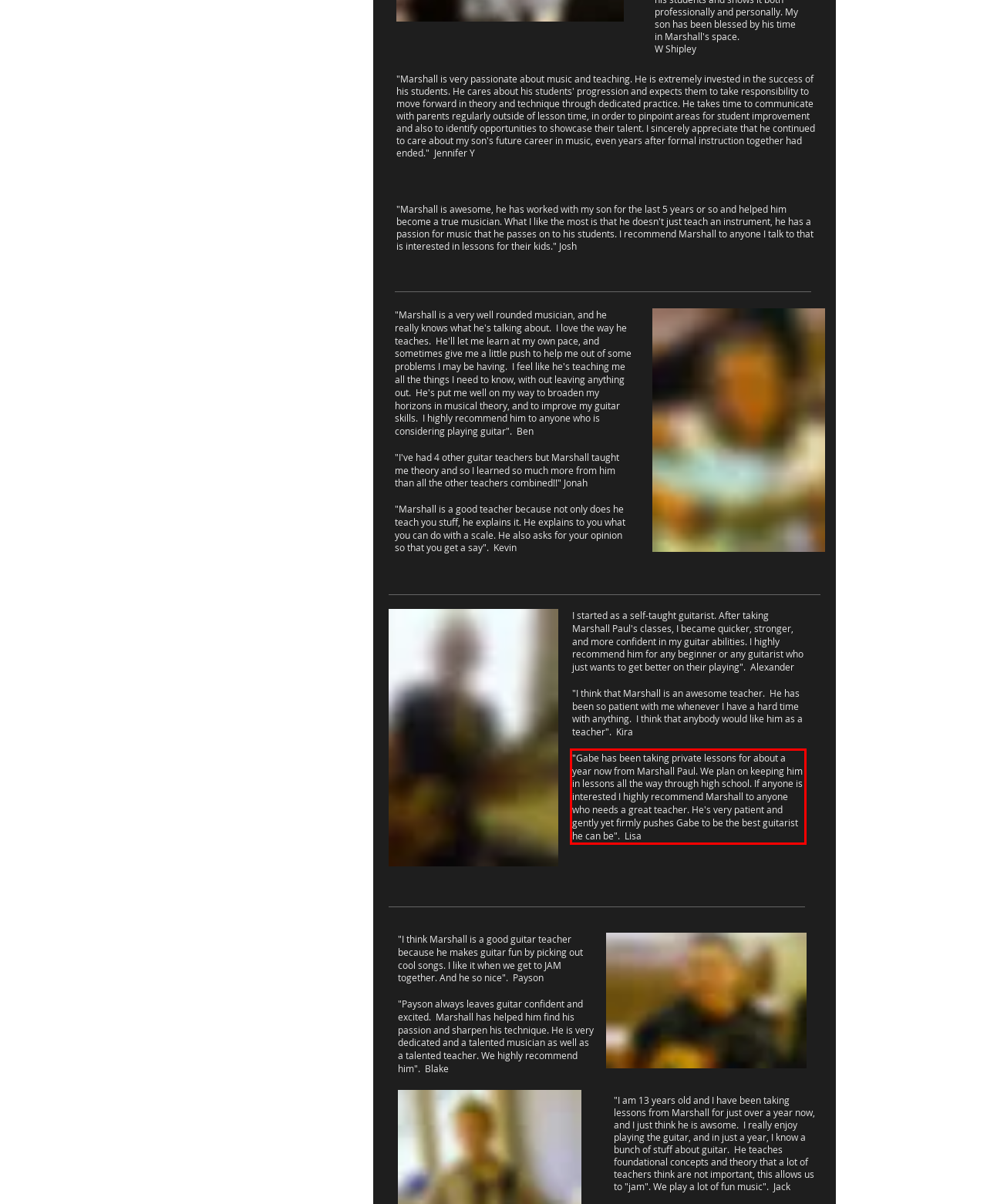Observe the screenshot of the webpage, locate the red bounding box, and extract the text content within it.

"Gabe has been taking private lessons for about a year now from Marshall Paul. We plan on keeping him in lessons all the way through high school. If anyone is interested I highly recommend Marshall to anyone who needs a great teacher. He's very patient and gently yet firmly pushes Gabe to be the best guitarist he can be". Lisa